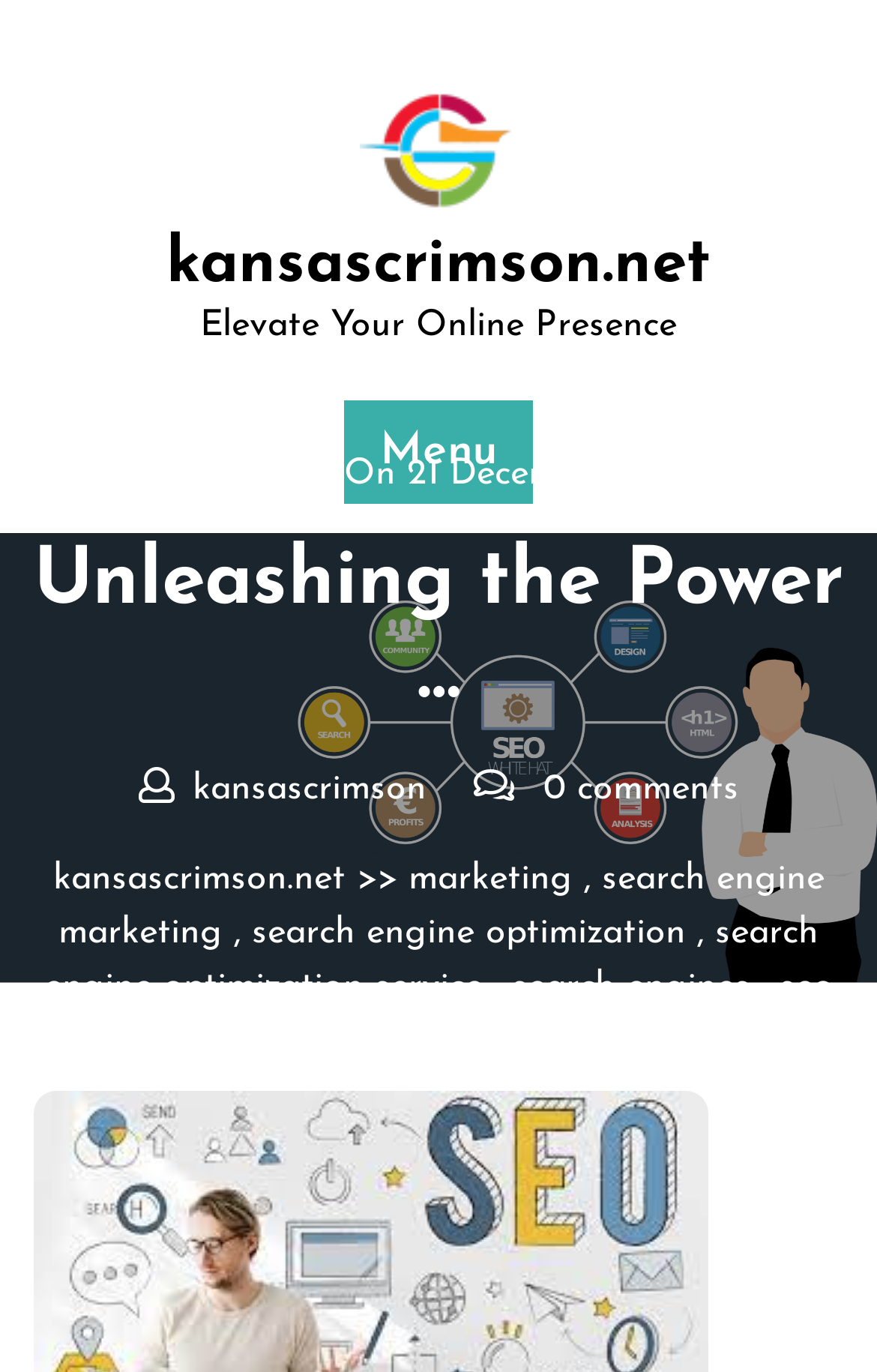Pinpoint the bounding box coordinates of the clickable element needed to complete the instruction: "Click the 'search engine optimization' link". The coordinates should be provided as four float numbers between 0 and 1: [left, top, right, bottom].

[0.287, 0.667, 0.782, 0.693]